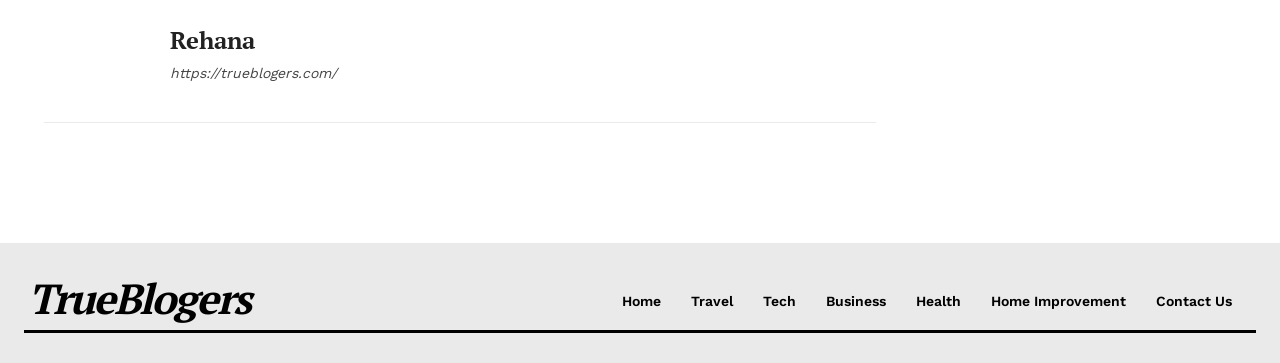How many links are there at the top of the webpage?
Based on the visual information, provide a detailed and comprehensive answer.

There are three links at the top of the webpage, including two links with the name 'Rehana' and one link with the URL 'https://trueblogers.com/'.